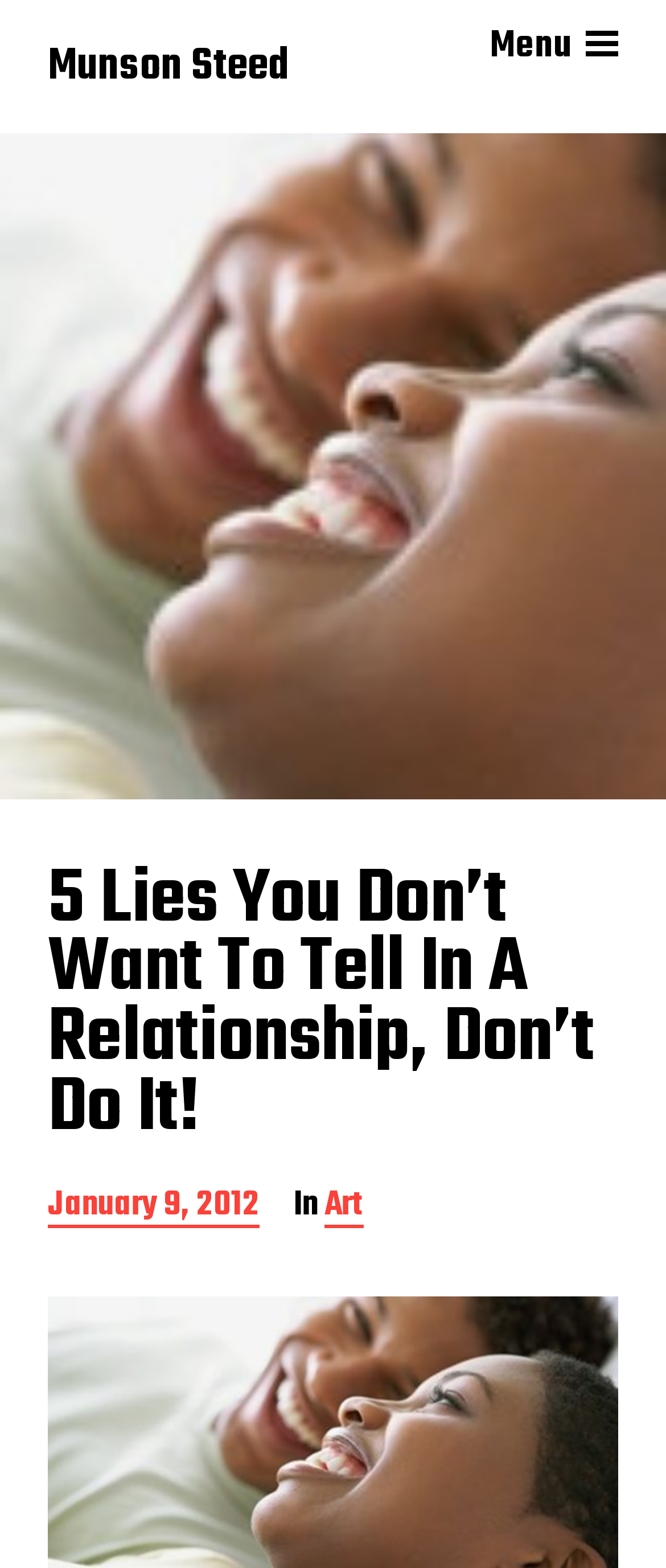Using the provided description: "Post date January 9, 2012", find the bounding box coordinates of the corresponding UI element. The output should be four float numbers between 0 and 1, in the format [left, top, right, bottom].

[0.072, 0.758, 0.39, 0.783]